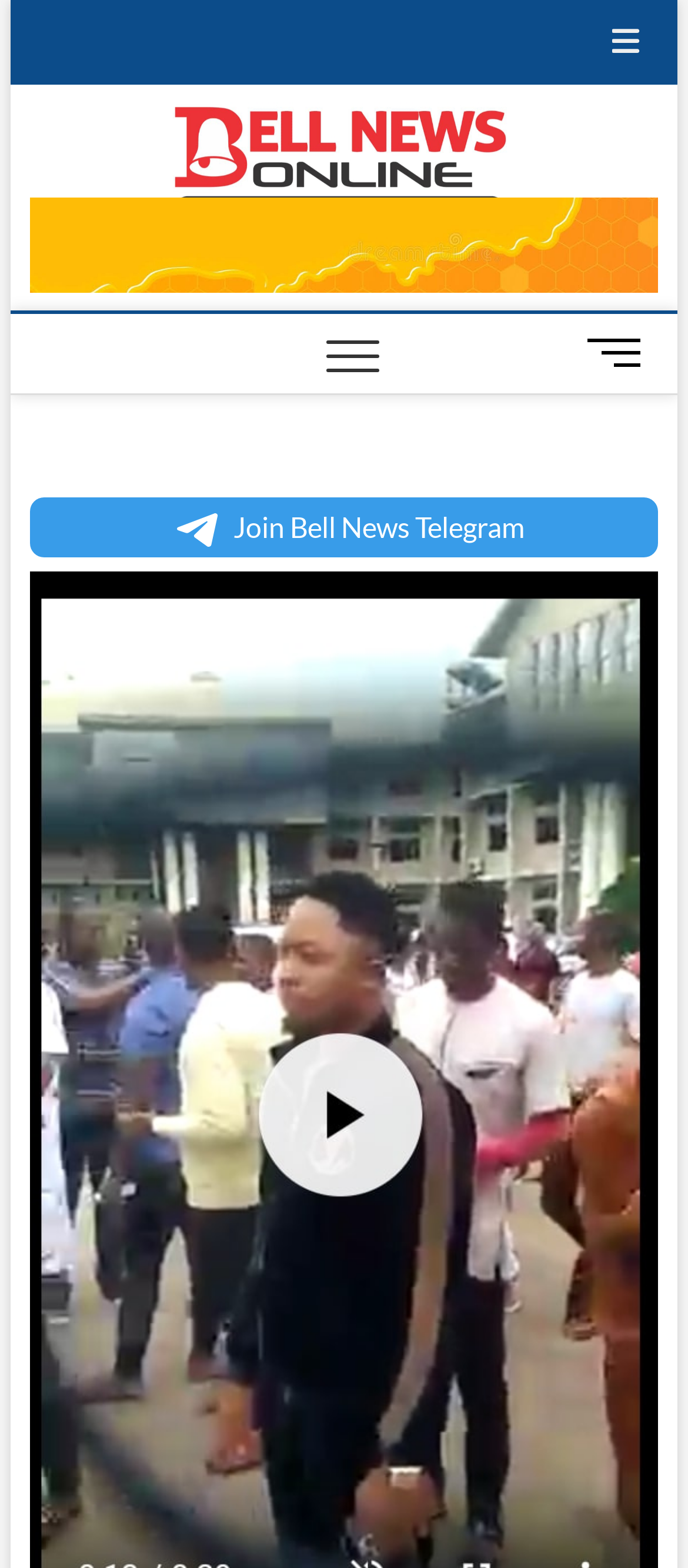Please respond to the question using a single word or phrase:
What is the link to join Bell News Telegram?

Available